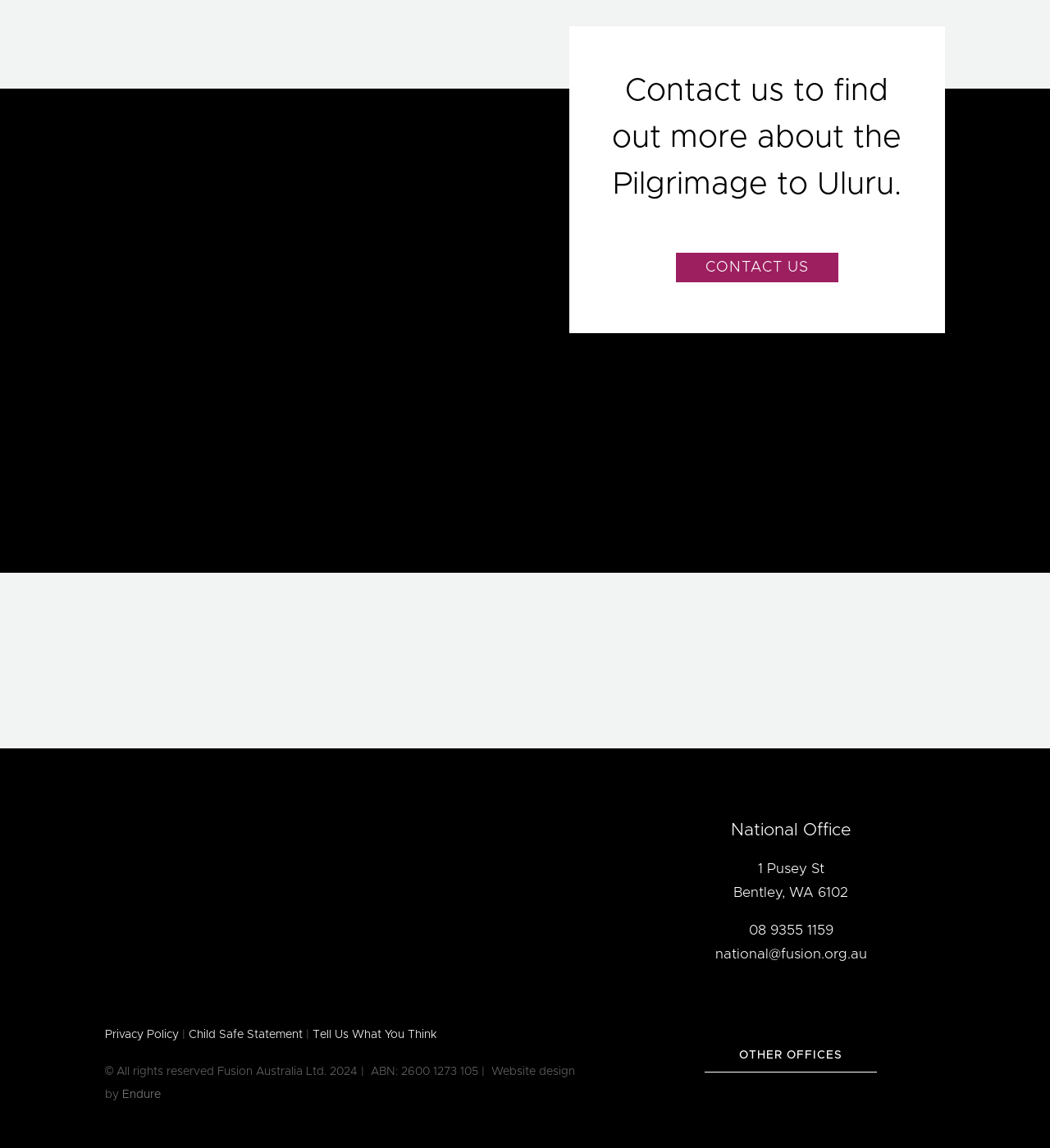Identify the bounding box coordinates of the region that needs to be clicked to carry out this instruction: "Explore other offices". Provide these coordinates as four float numbers ranging from 0 to 1, i.e., [left, top, right, bottom].

[0.671, 0.906, 0.835, 0.934]